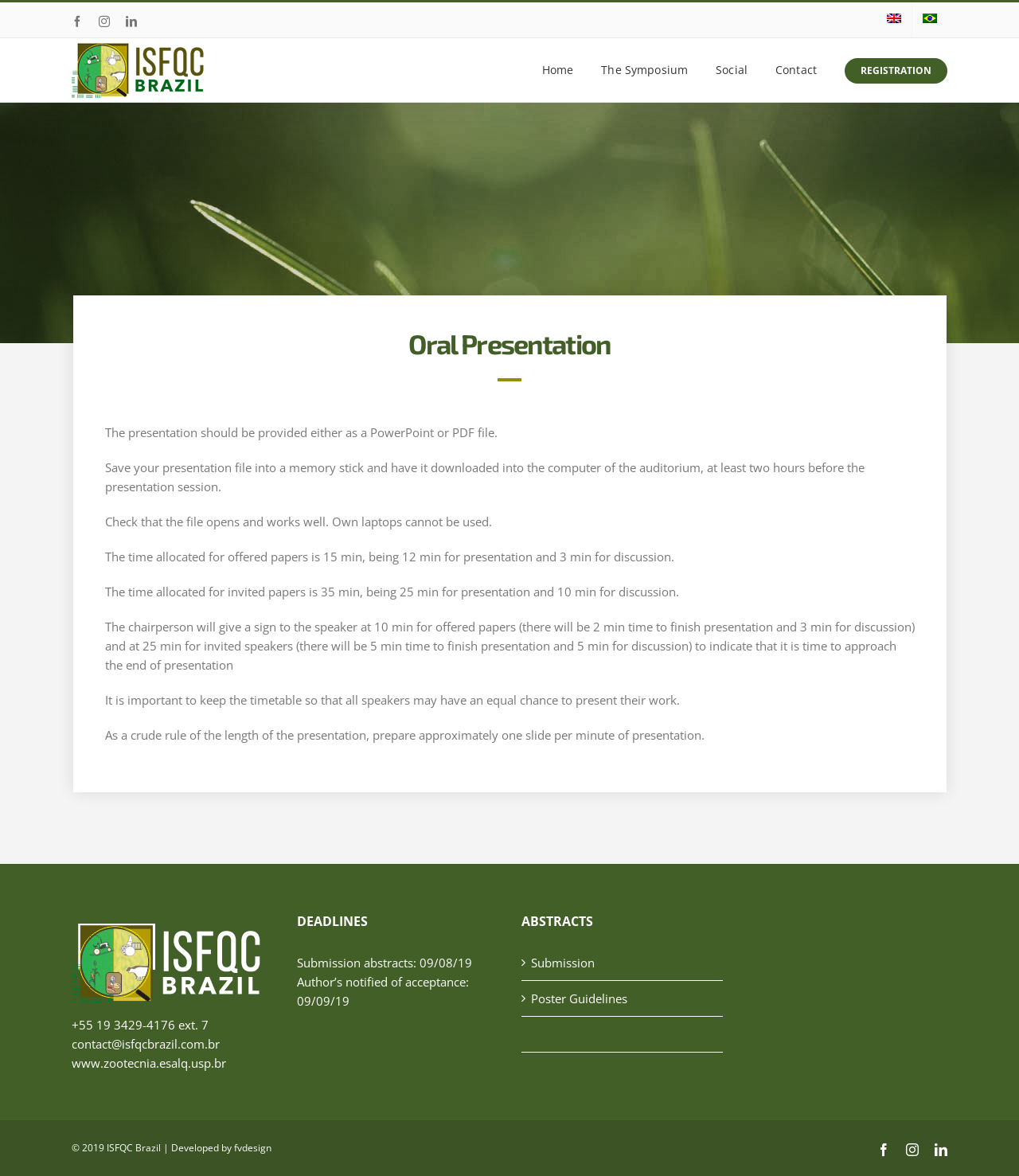How many minutes are allocated for discussion in an offered paper?
Please use the image to provide an in-depth answer to the question.

The webpage states that the time allocated for offered papers is 15 minutes, being 12 minutes for presentation and 3 minutes for discussion, as mentioned in the text 'The time allocated for offered papers is 15 min, being 12 min for presentation and 3 min for discussion.'